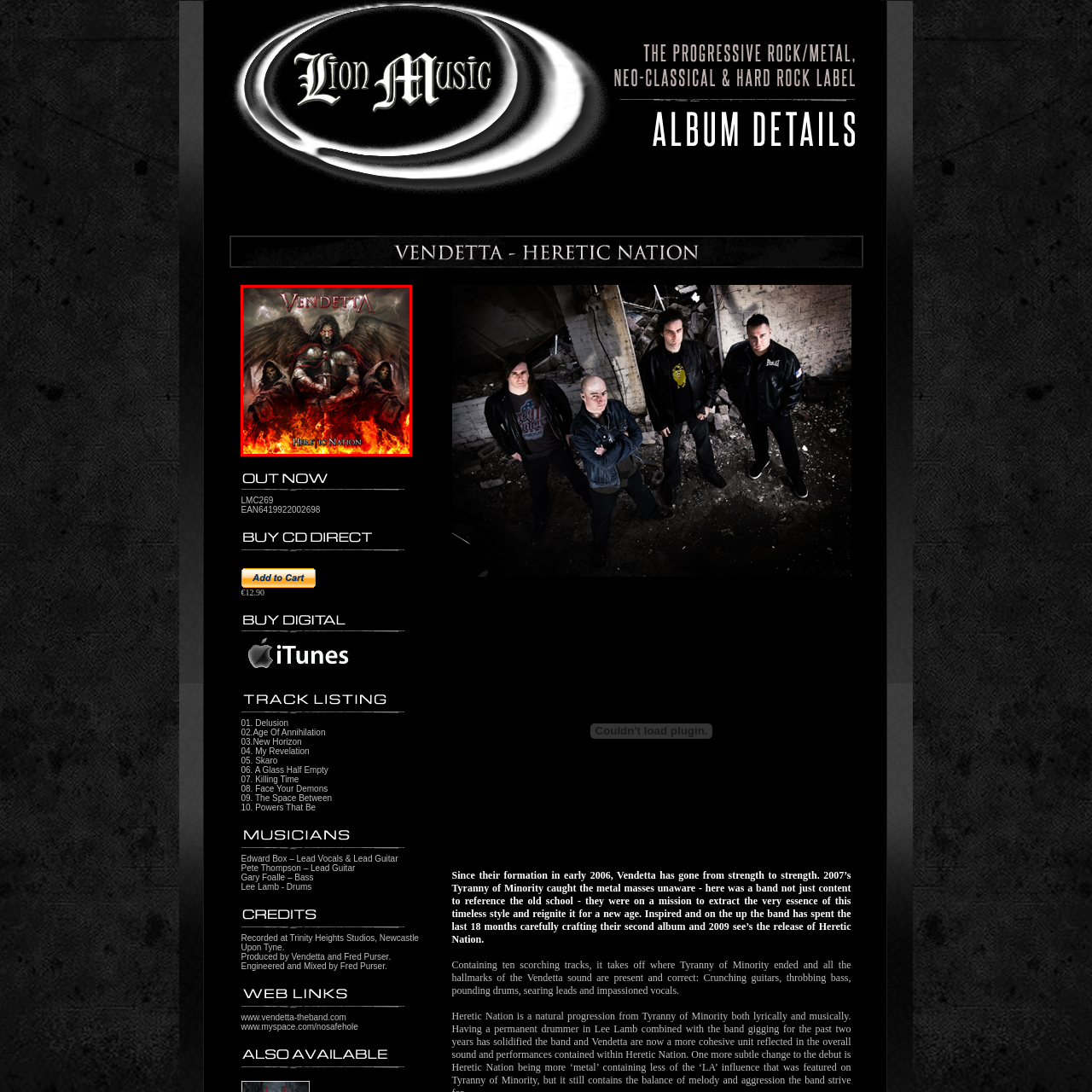What is the backdrop of the album cover?
Inspect the image enclosed within the red bounding box and provide a detailed answer to the question, using insights from the image.

The album cover features a backdrop of flames, which is a fitting representation of the themes of struggle and intensity that are often associated with hard rock and metal music, and adds to the overall dynamic and powerful design of the album cover.